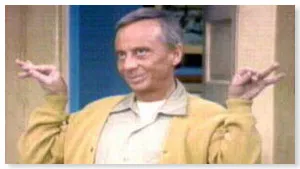Provide a short, one-word or phrase answer to the question below:
What shape are Stanley Roper's fingers folded into?

V shape